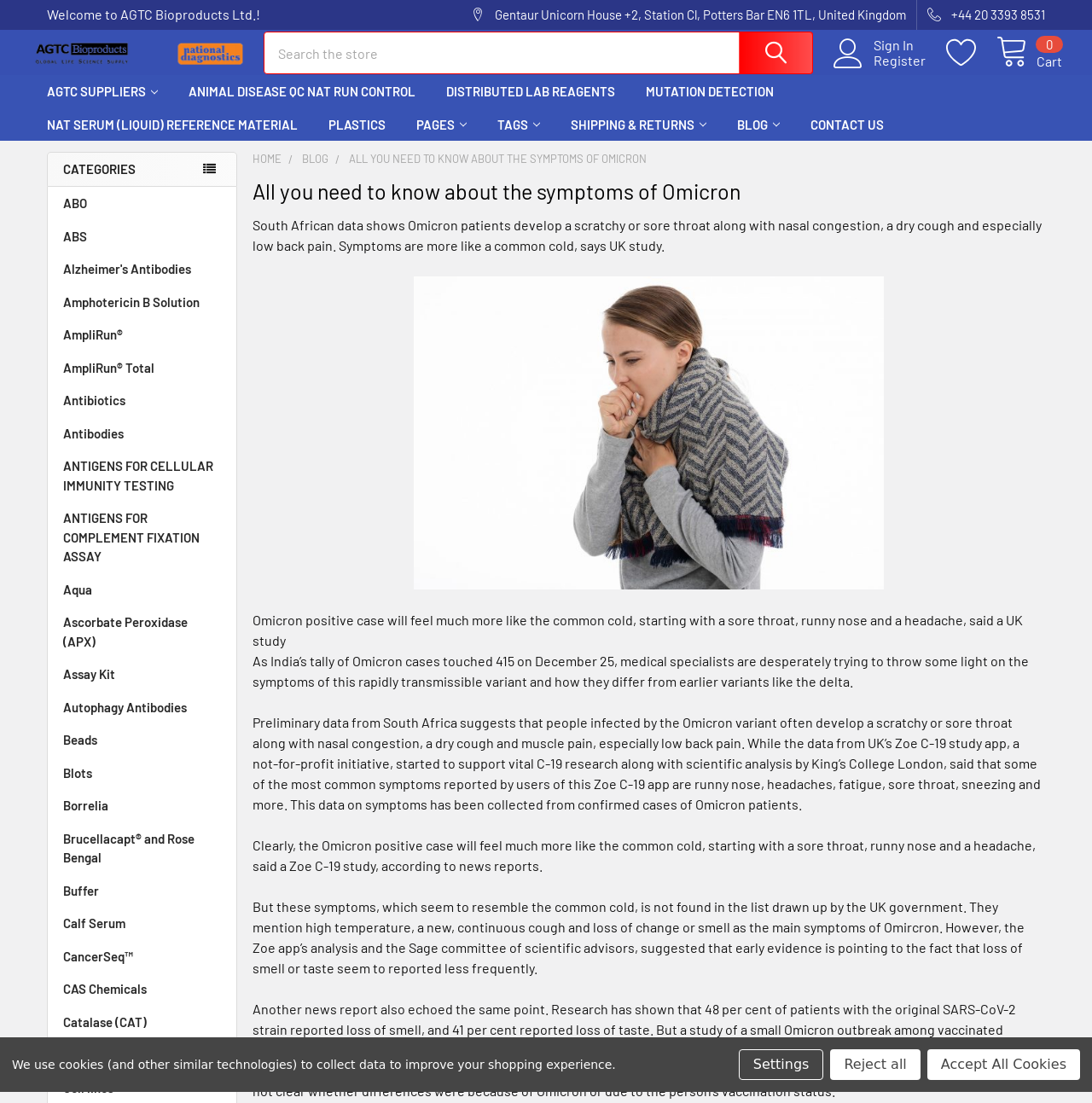Please provide the bounding box coordinates for the element that needs to be clicked to perform the instruction: "Click on the 'AGTC SUPPLIERS' link". The coordinates must consist of four float numbers between 0 and 1, formatted as [left, top, right, bottom].

[0.029, 0.08, 0.159, 0.11]